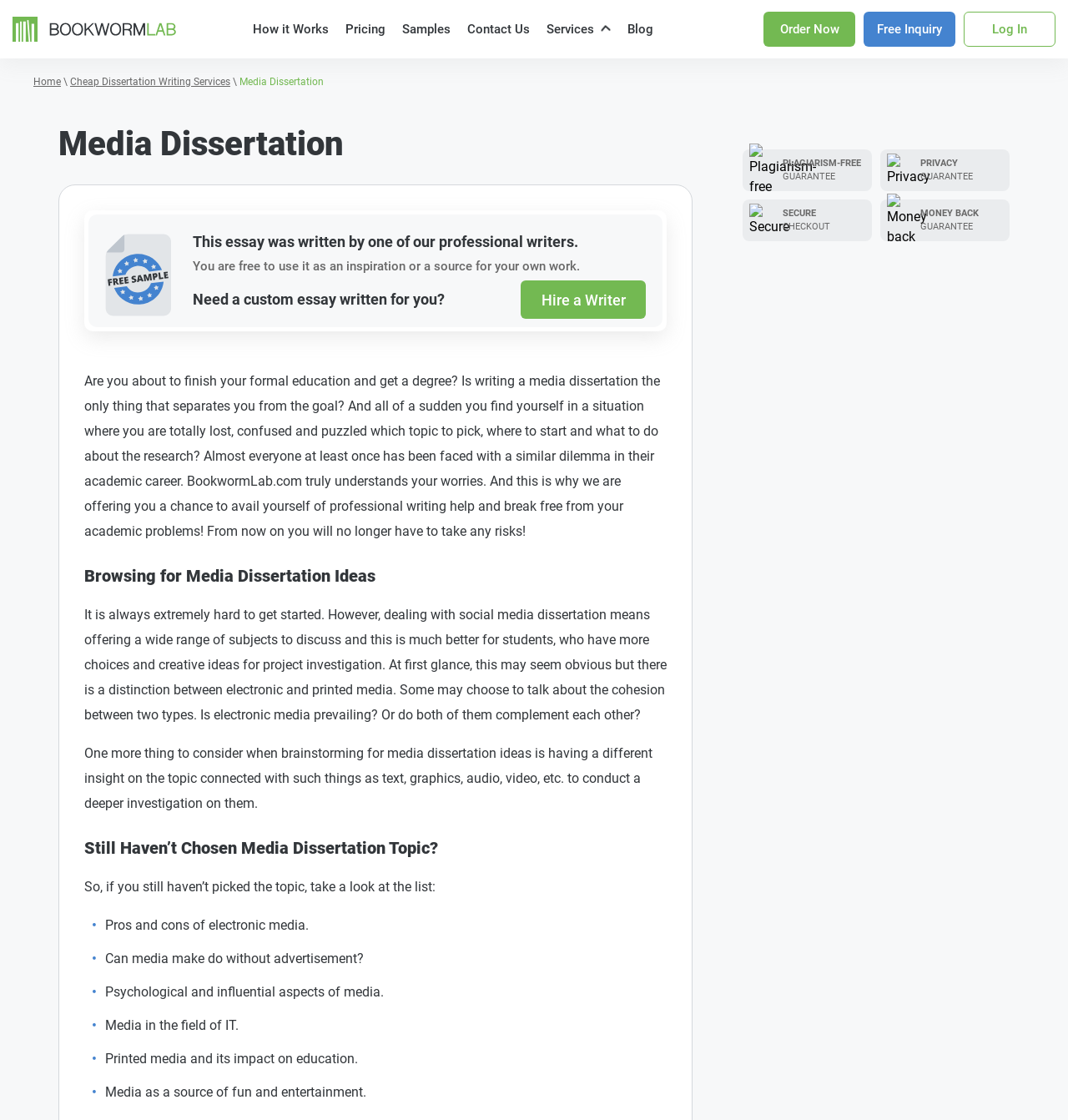What is the topic of the dissertation discussed on the webpage?
Using the screenshot, give a one-word or short phrase answer.

Media dissertation